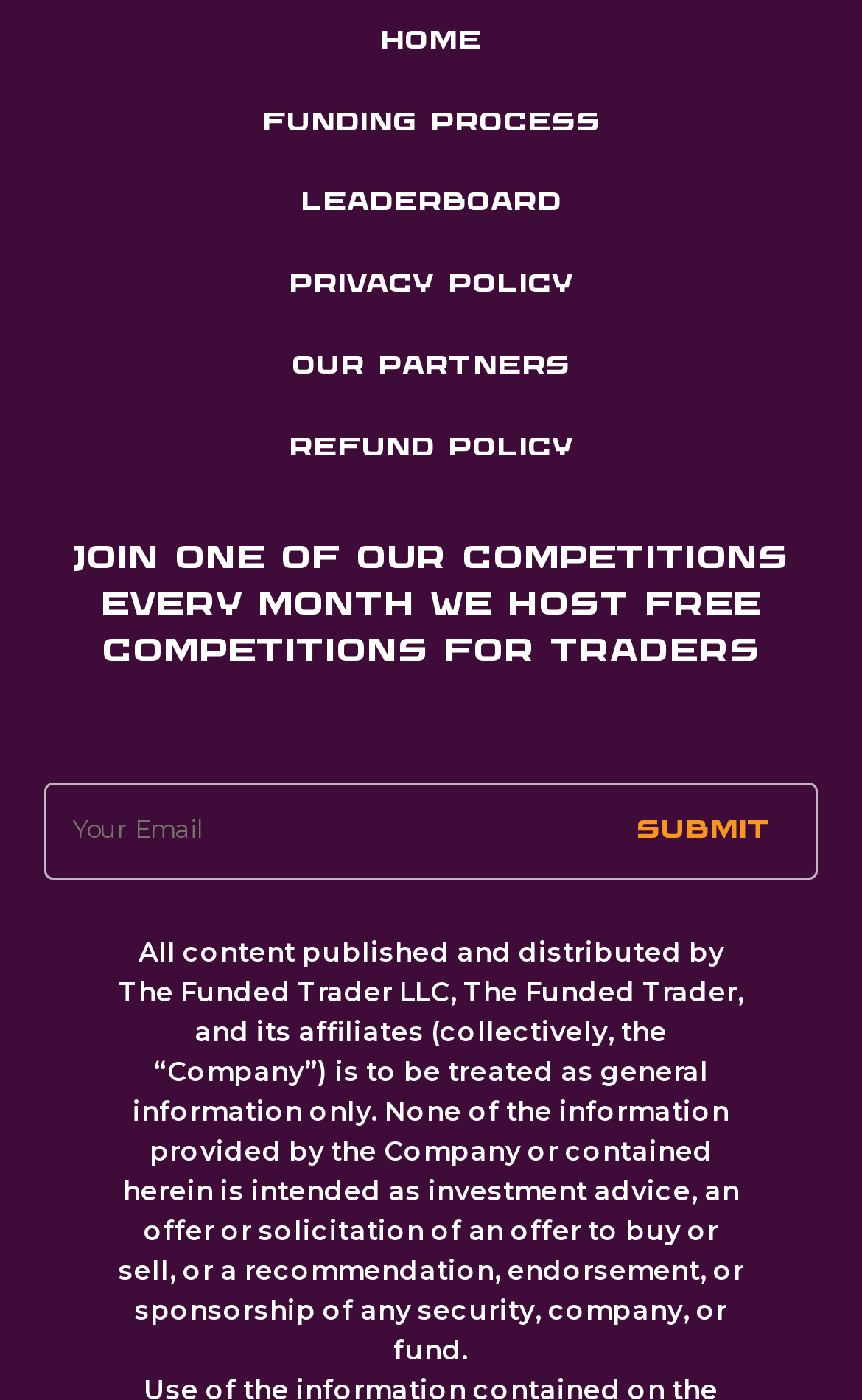Using the webpage screenshot, locate the HTML element that fits the following description and provide its bounding box: "Privacy Policy".

[0.335, 0.193, 0.665, 0.21]